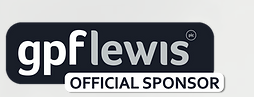Detail every visible element in the image extensively.

The image features the logo of GPF Lewis, prominently displayed as part of its sponsorship role. The logo is stylized with the text "gpflewis" in sleek lettering, emphasizing modernity and professionalism. Below this, the phrase "OFFICIAL SPONSOR" indicates the company's support and affiliation with Wealdstone Football Club. This branding showcases GPF Lewis’s commitment to the club, highlighting their partnership in promoting safety and community through sports. The design combines dark tones with light highlights, creating a visually appealing contrast that enhances the brand identity.